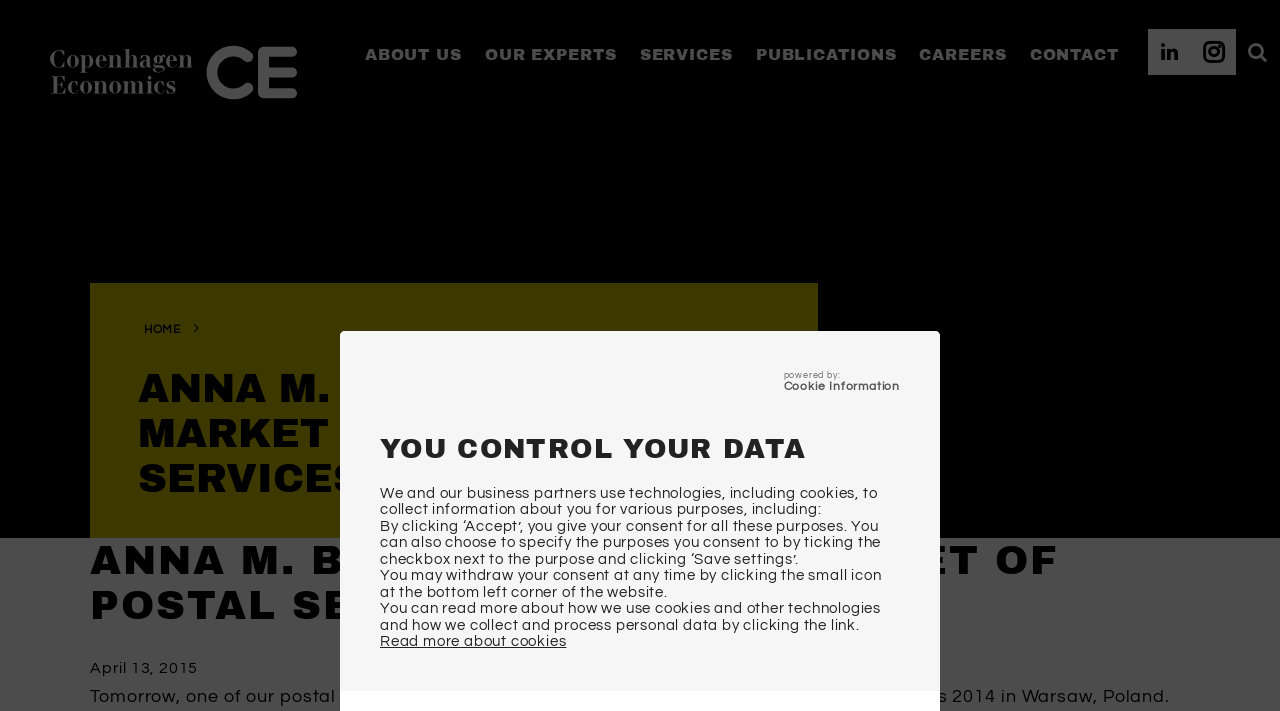Find the bounding box coordinates for the area you need to click to carry out the instruction: "check the publication date". The coordinates should be four float numbers between 0 and 1, indicated as [left, top, right, bottom].

[0.07, 0.928, 0.155, 0.951]